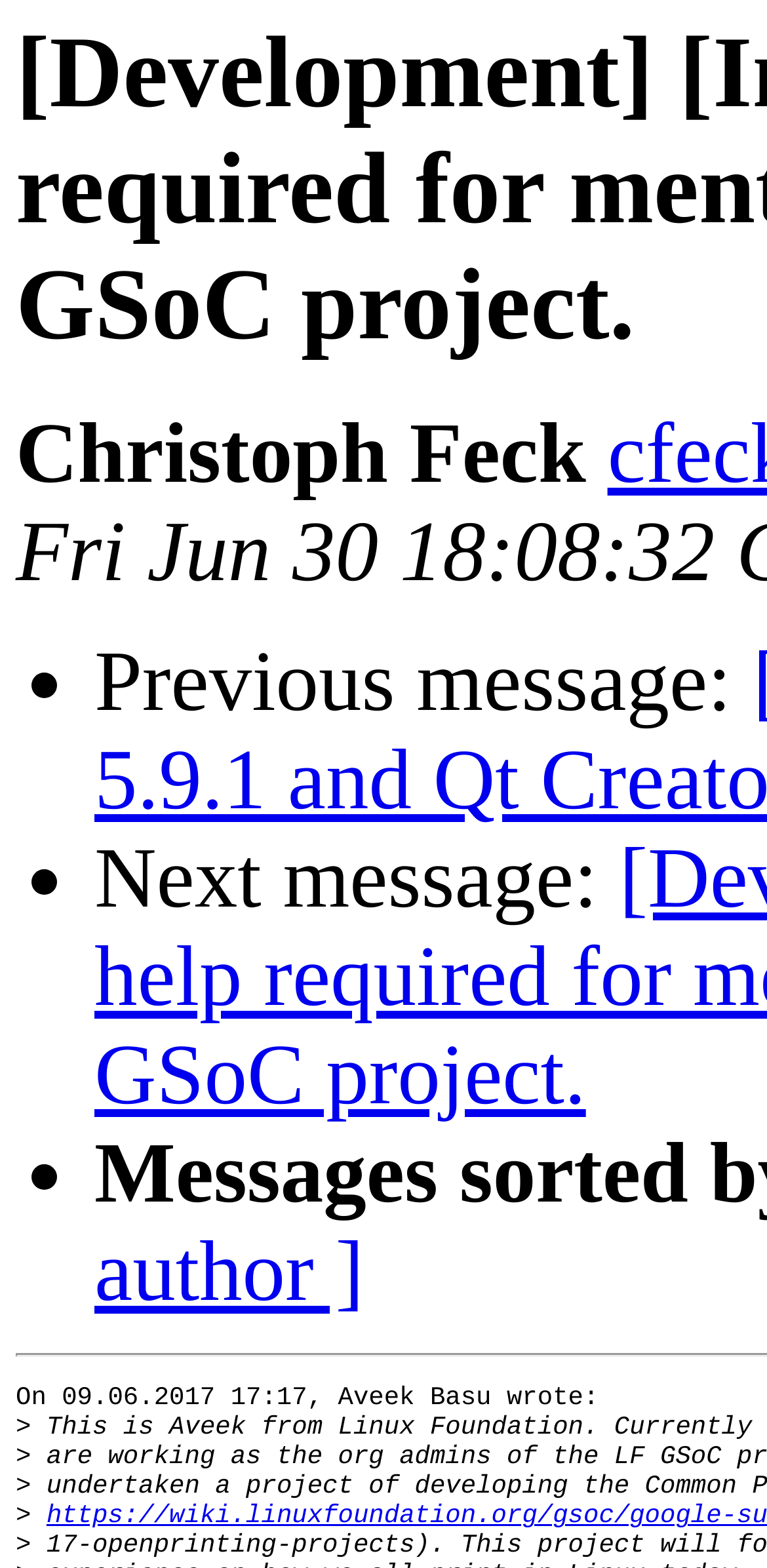Produce an elaborate caption capturing the essence of the webpage.

The webpage appears to be a discussion forum or mailing list archive page. At the top, there is a title that reads "[Development] [Interest] QT expert's help required for mentoring Linux Foundation GSoC project." 

Below the title, there is a section that displays the author's name, "Christoph Feck", positioned near the top-left corner of the page. 

To the right of the author's name, there are three navigation links, each represented by a bullet point (•) and a label: "Previous message:", "Next message:", and another unlabeled bullet point. These links are stacked vertically, with "Previous message:" at the top, followed by "Next message:", and then the unlabeled bullet point at the bottom.

Further down the page, there is a quote from a message written by Aveek Basu on 09.06.2017 17:17, which takes up a significant portion of the page. The quote is indented and starts with a greater-than symbol (>). There is another greater-than symbol (>) below the quote, which appears to be a continuation of the quote or a reply to the message.